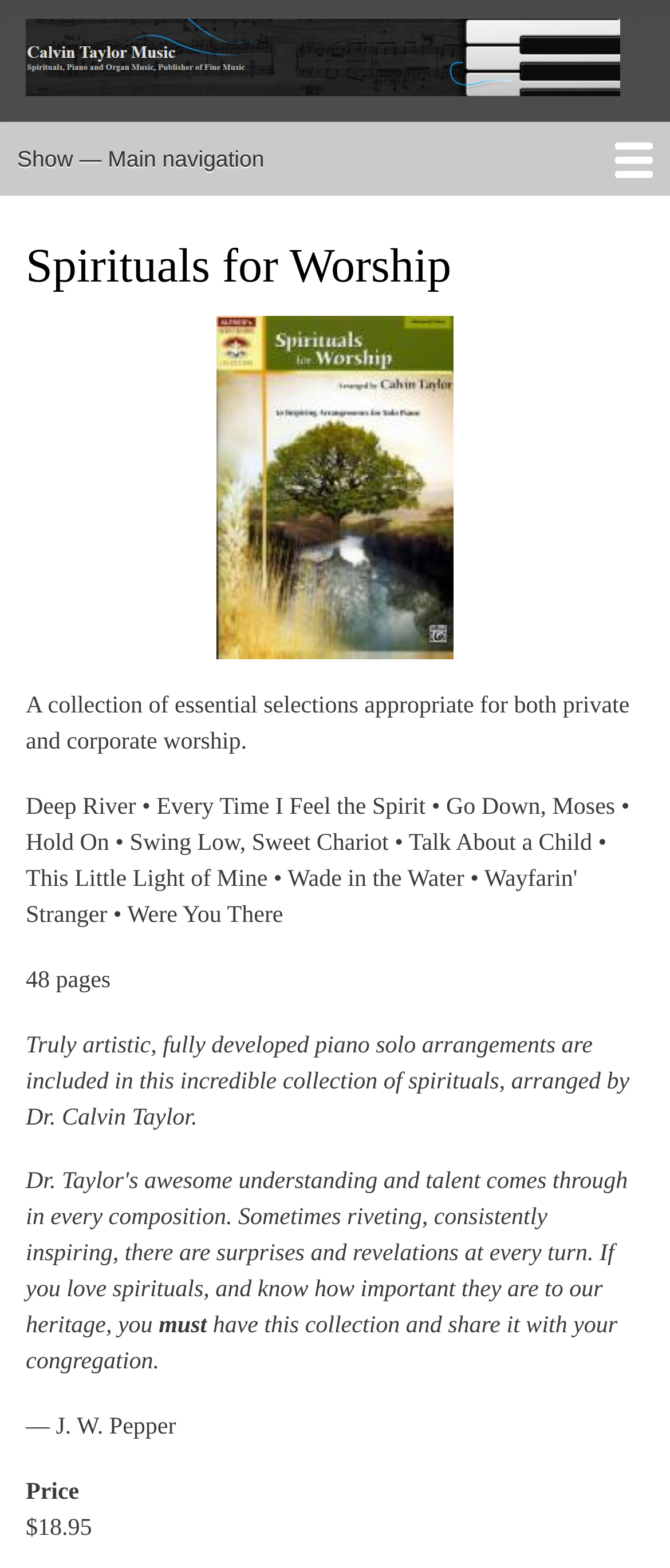How many pages are in the collection?
Please ensure your answer to the question is detailed and covers all necessary aspects.

The number of pages in the collection is obtained from the static text element '48 pages' which is a child element of the main content section.